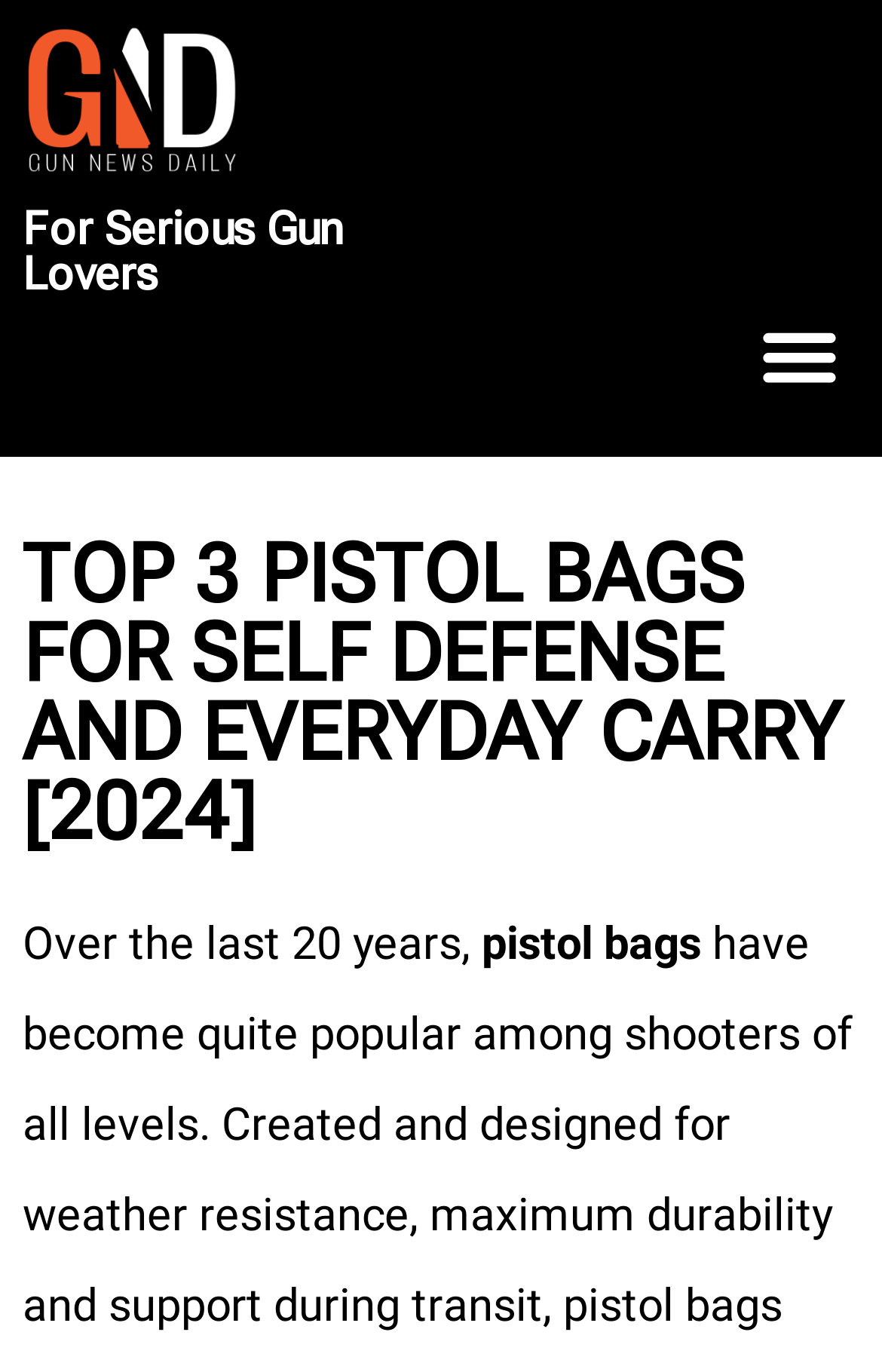Highlight the bounding box of the UI element that corresponds to this description: "Menu".

[0.84, 0.216, 0.974, 0.302]